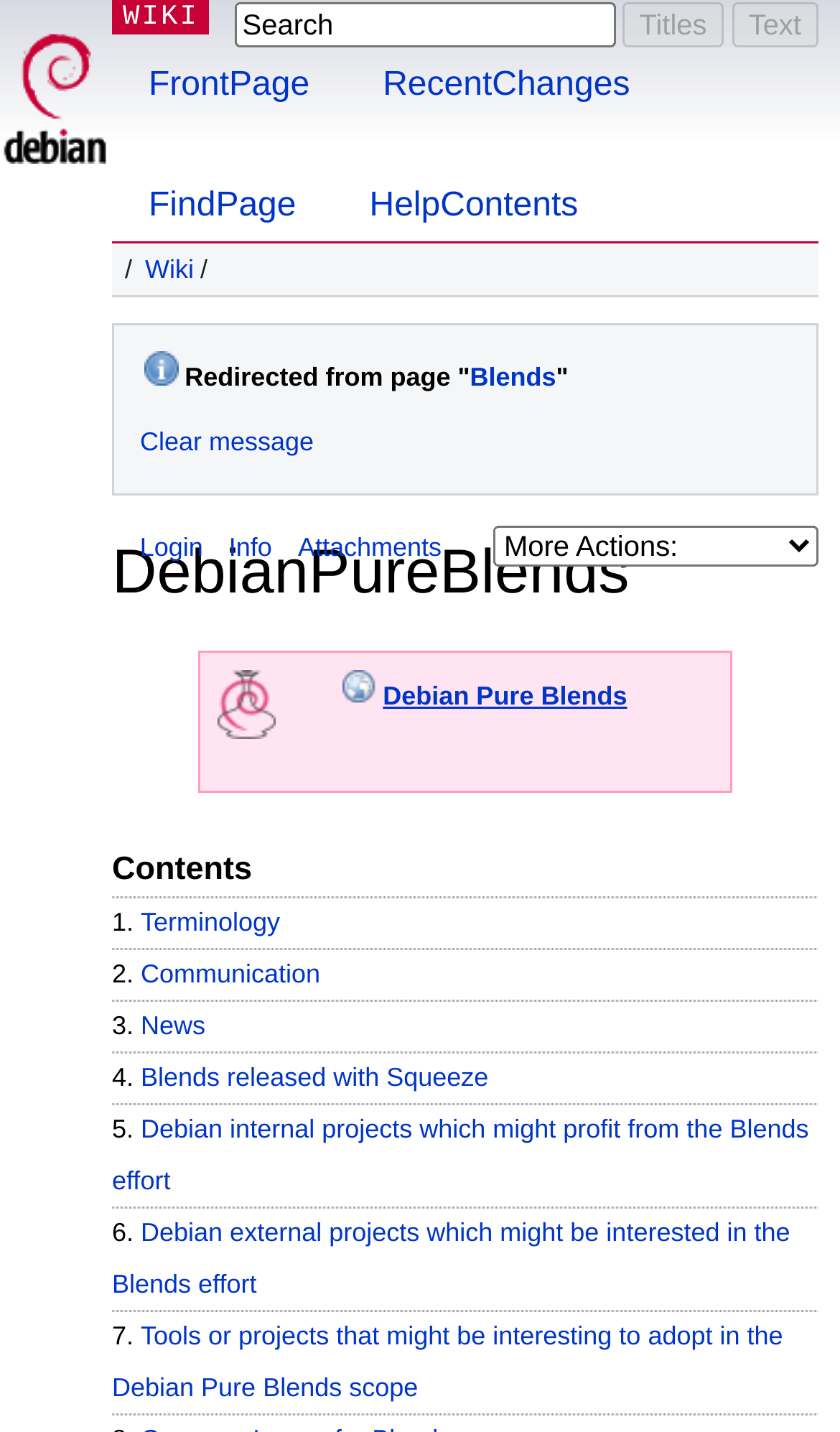What is the purpose of the search textbox?
Refer to the image and give a detailed answer to the query.

The search textbox is located next to the 'Search' static text, indicating that it is used for searching purposes. The textbox is also located near the top of the webpage, suggesting that it is a prominent feature for searching within the DebianPureBlends project.